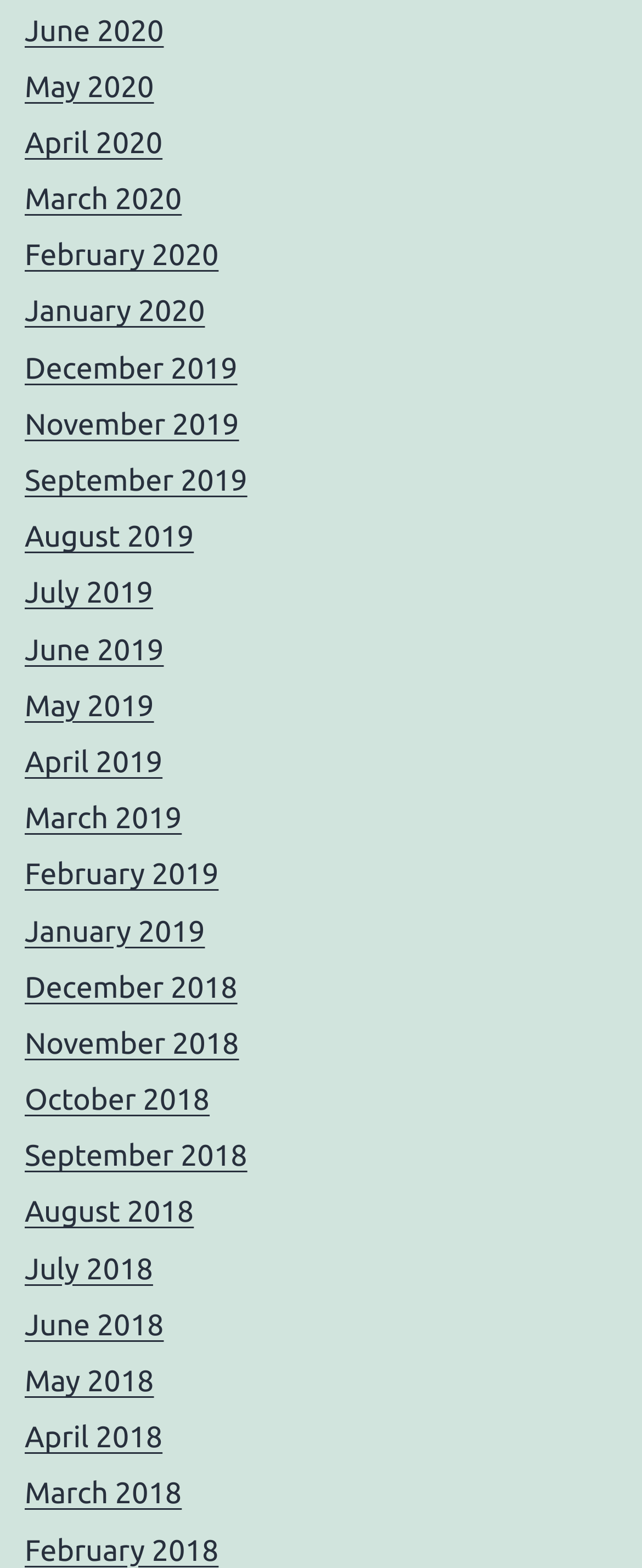How many links are there on the webpage?
Using the information from the image, give a concise answer in one word or a short phrase.

25